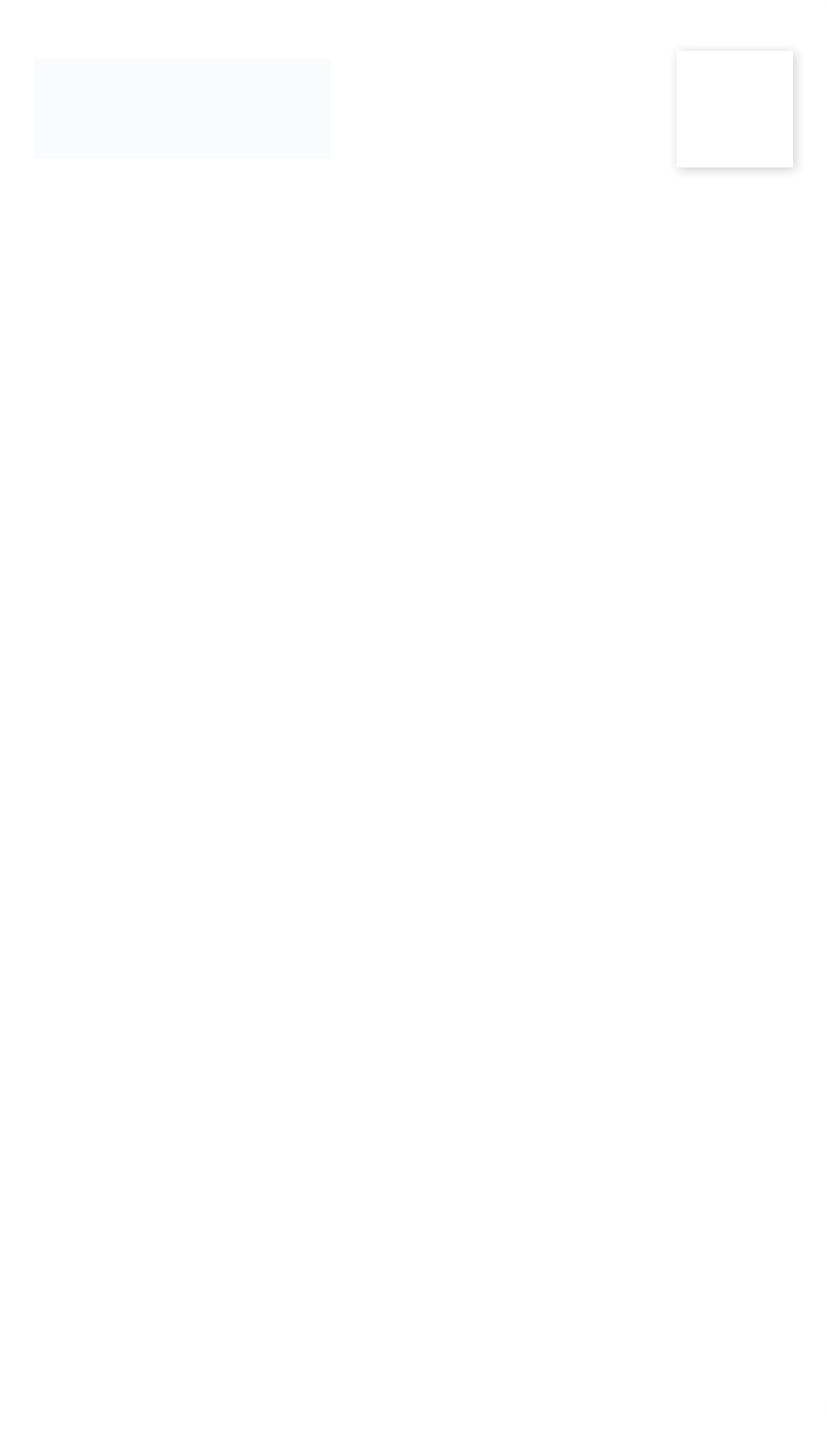Answer the question below with a single word or a brief phrase: 
Is there a call-to-action button on the webpage?

Yes